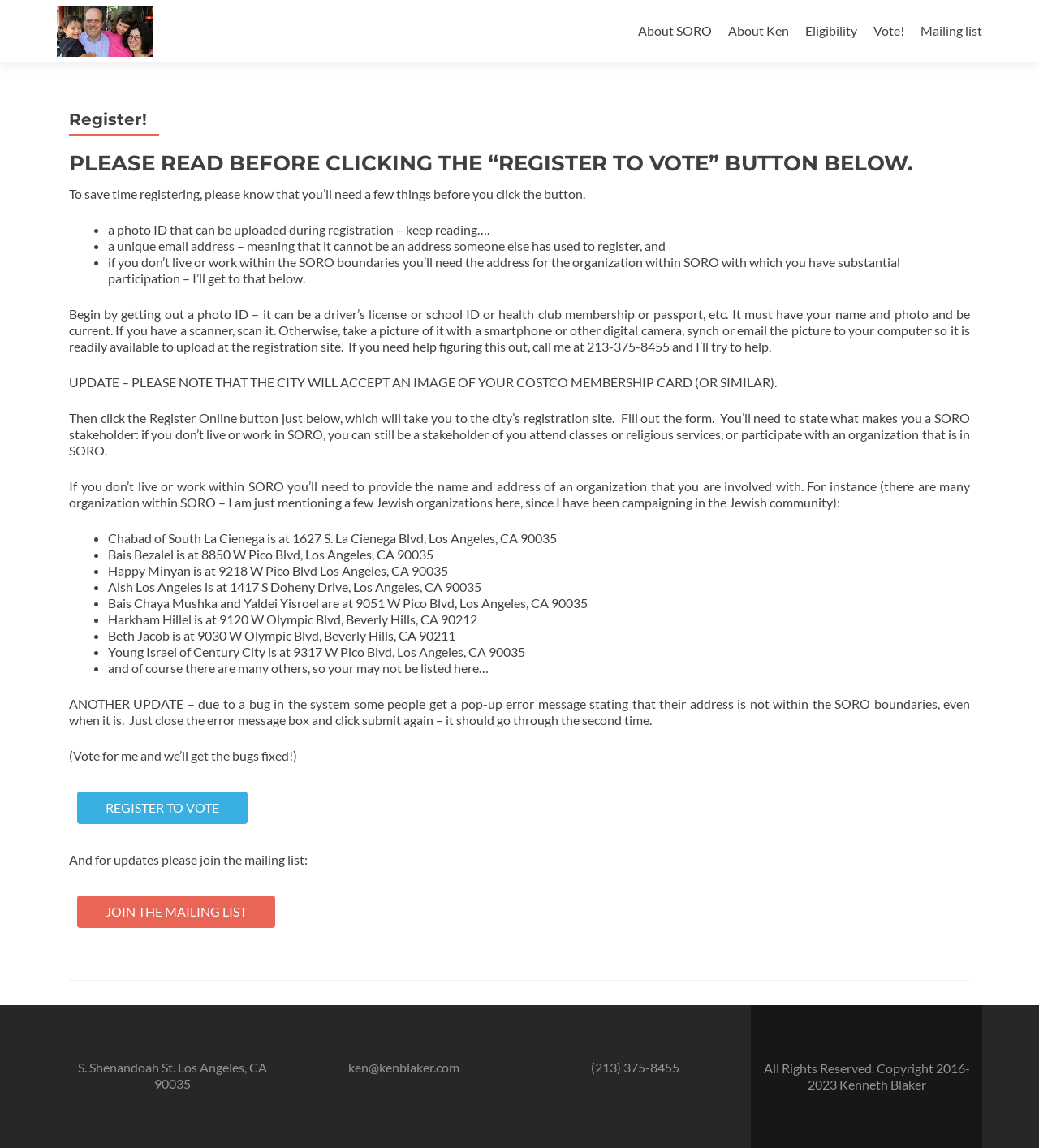What is the alternative to scanning a photo ID?
Analyze the image and provide a thorough answer to the question.

According to the webpage, if users do not have a scanner, they can take a picture of their photo ID with a smartphone or digital camera, and then upload the image to the registration site. This is an alternative method for users who do not have access to a scanner.